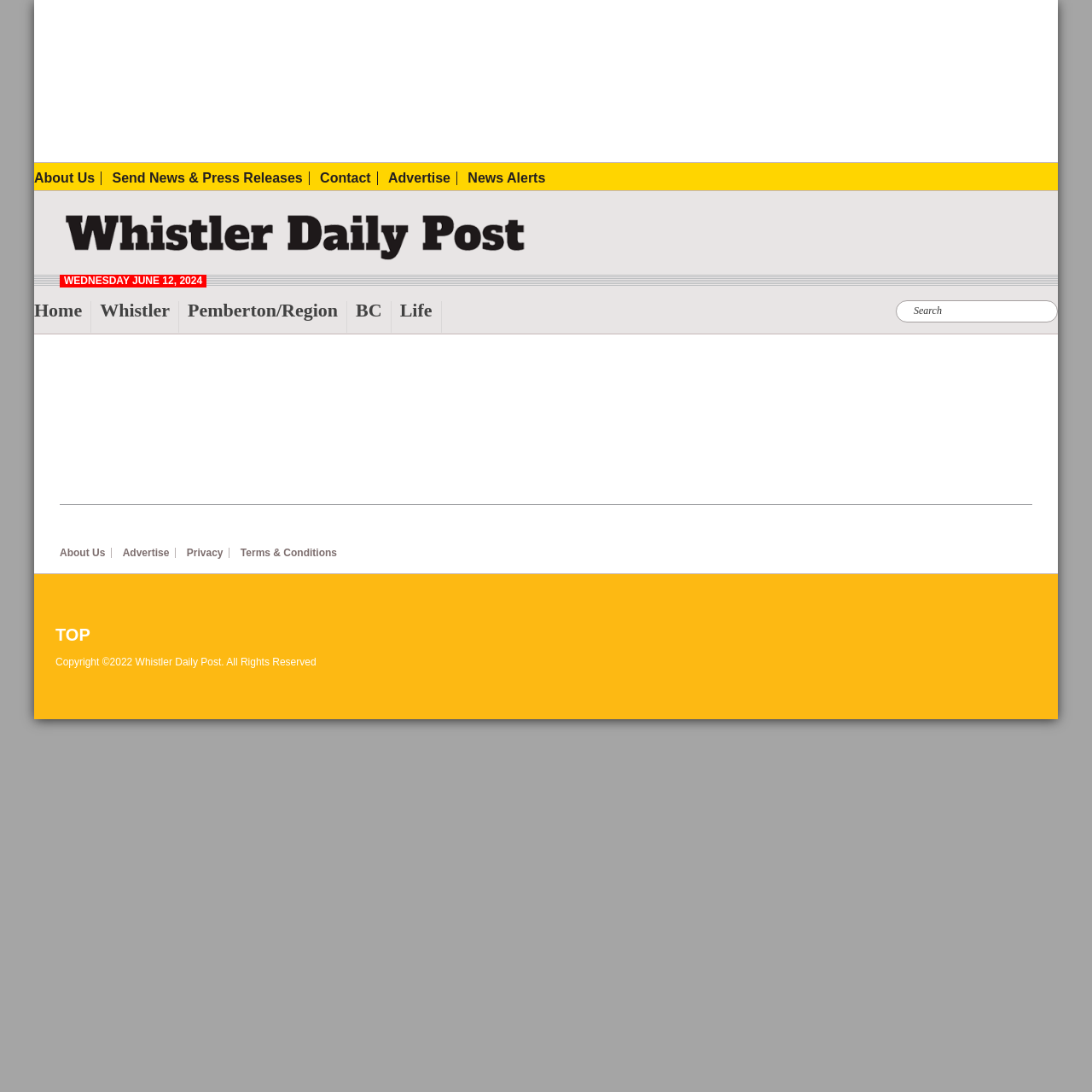What is the purpose of the 'Skip to' links?
Can you give a detailed and elaborate answer to the question?

I inferred the purpose of the 'Skip to' links by analyzing their positions and descriptions. They are located at the top-right corner of the webpage and have descriptions like 'Skip to primary navigation', 'Skip to main content', etc. This suggests that they are meant to facilitate accessibility for users with disabilities.